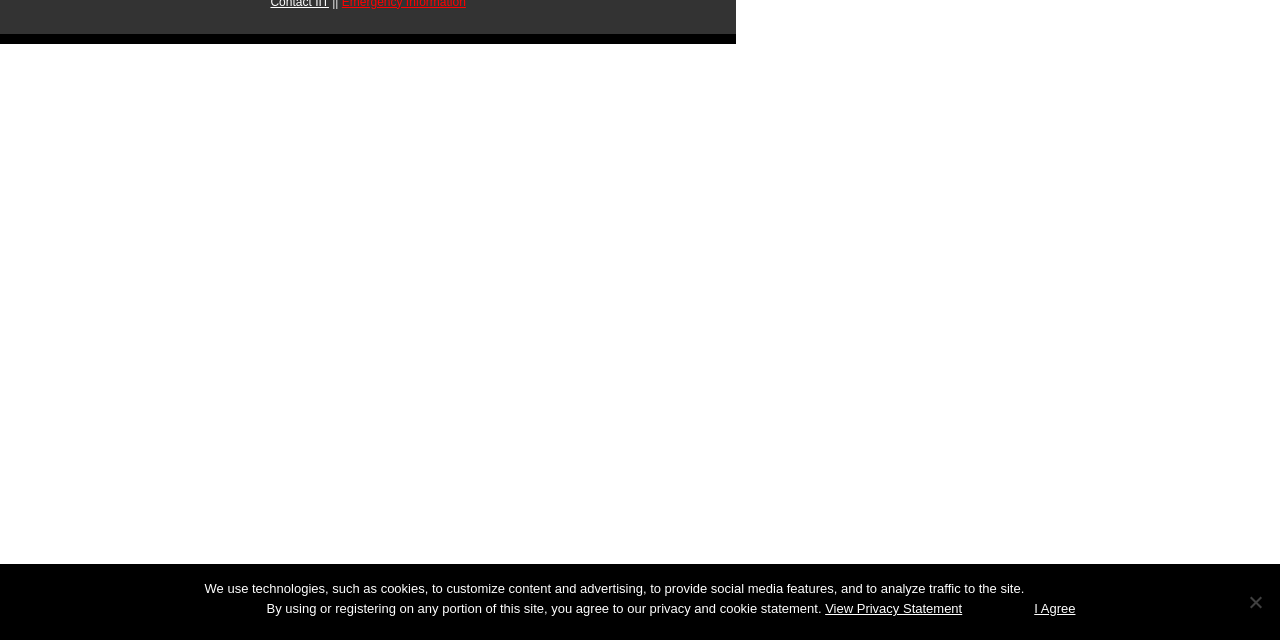Find the bounding box coordinates for the HTML element specified by: "Scorecard".

None